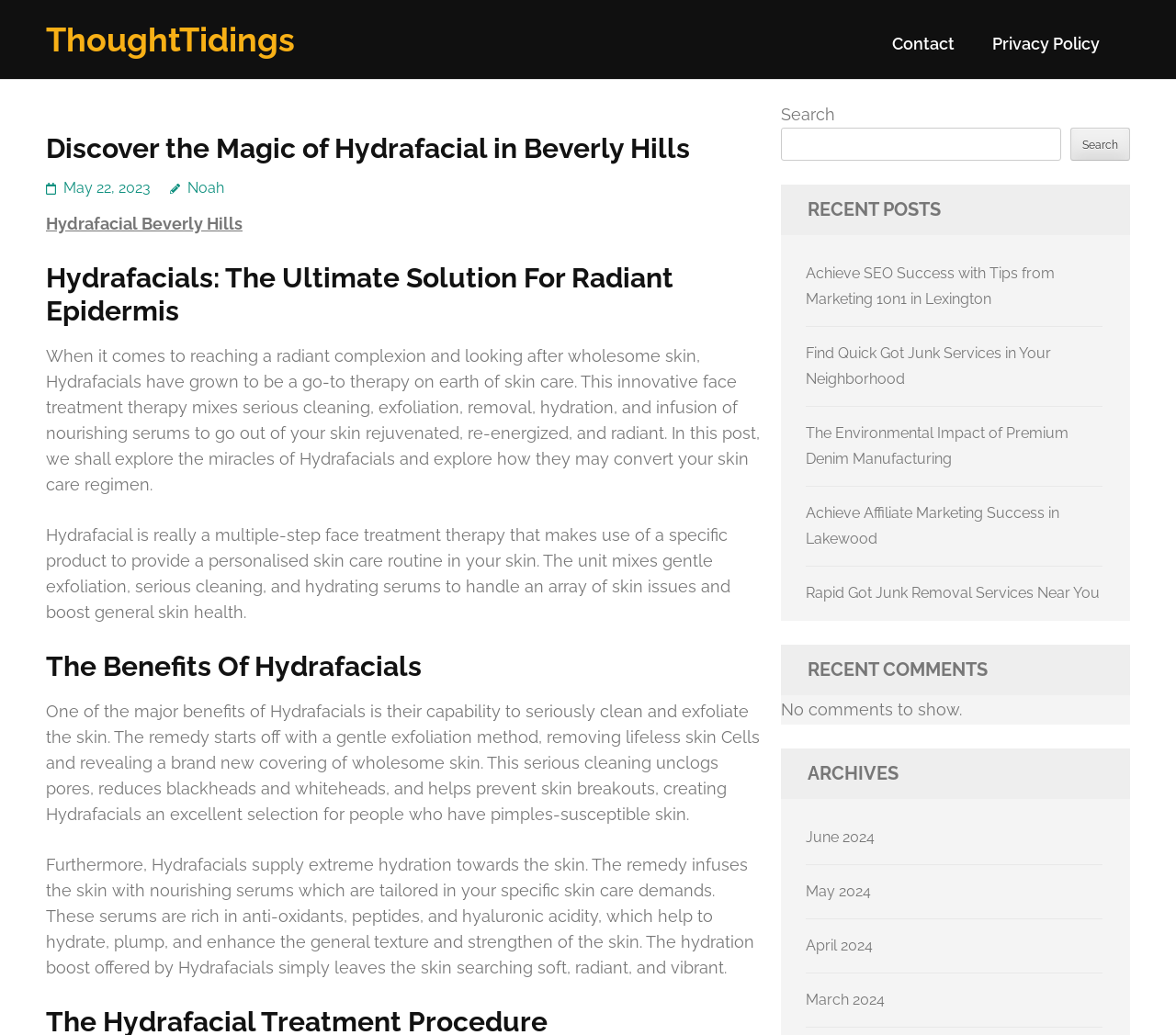What type of content is listed under 'RECENT POSTS'?
Please respond to the question with as much detail as possible.

The 'RECENT POSTS' section lists links to recent blog posts, including titles such as 'Achieve SEO Success with Tips from Marketing 1on1 in Lexington', 'Find Quick Got Junk Services in Your Neighborhood', and others.